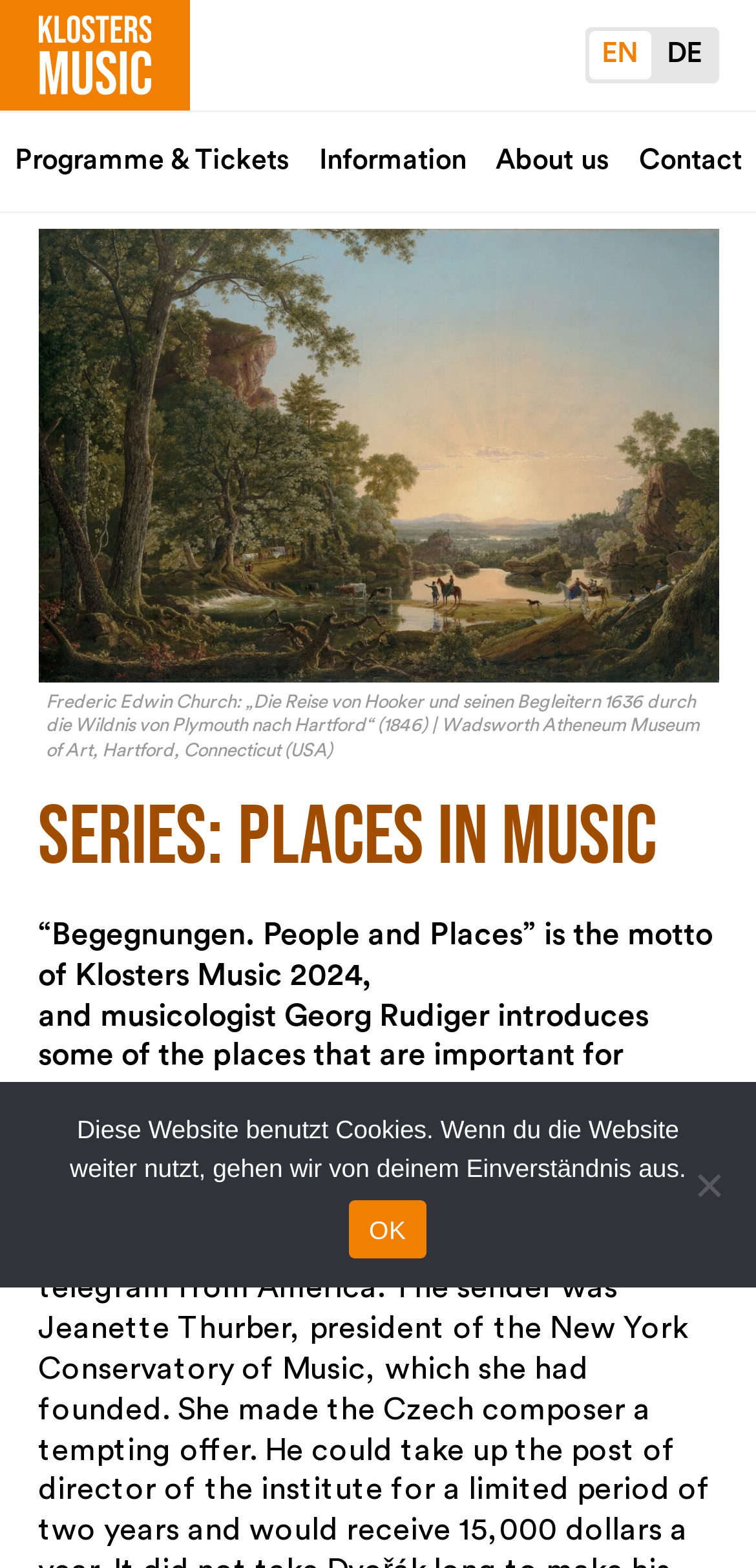What is the language of the webpage?
Please give a detailed and elaborate answer to the question.

I found two language options, 'EN' and 'DE', which represent English and German respectively. The webpage can be switched between these two languages.